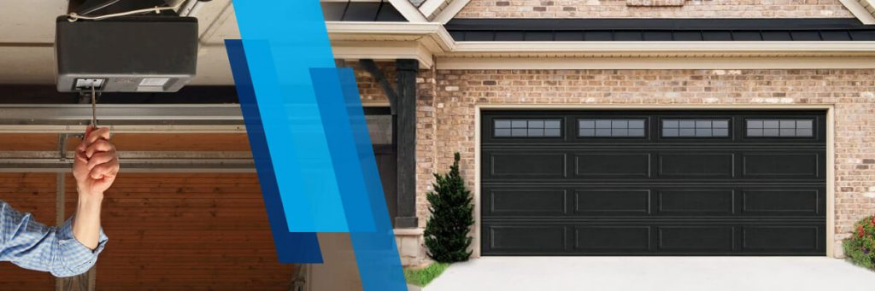Break down the image and provide a full description, noting any significant aspects.

The image showcases a seamless blend of garage door repair and installation expertise. On the left, a person's hand is poised on a garage door opener, emphasizing the importance of professional service in maintaining garage door functionality. The image transitions to the right, revealing a stylish black garage door featuring elegant lines and windows, set against a well-crafted brick facade. This visual representation highlights the dual service offered by local experts: not only are they skilled in repairs, but they also provide stylish installations, ensuring that each home in Brantford stands out while benefiting from reliable garage door solutions.